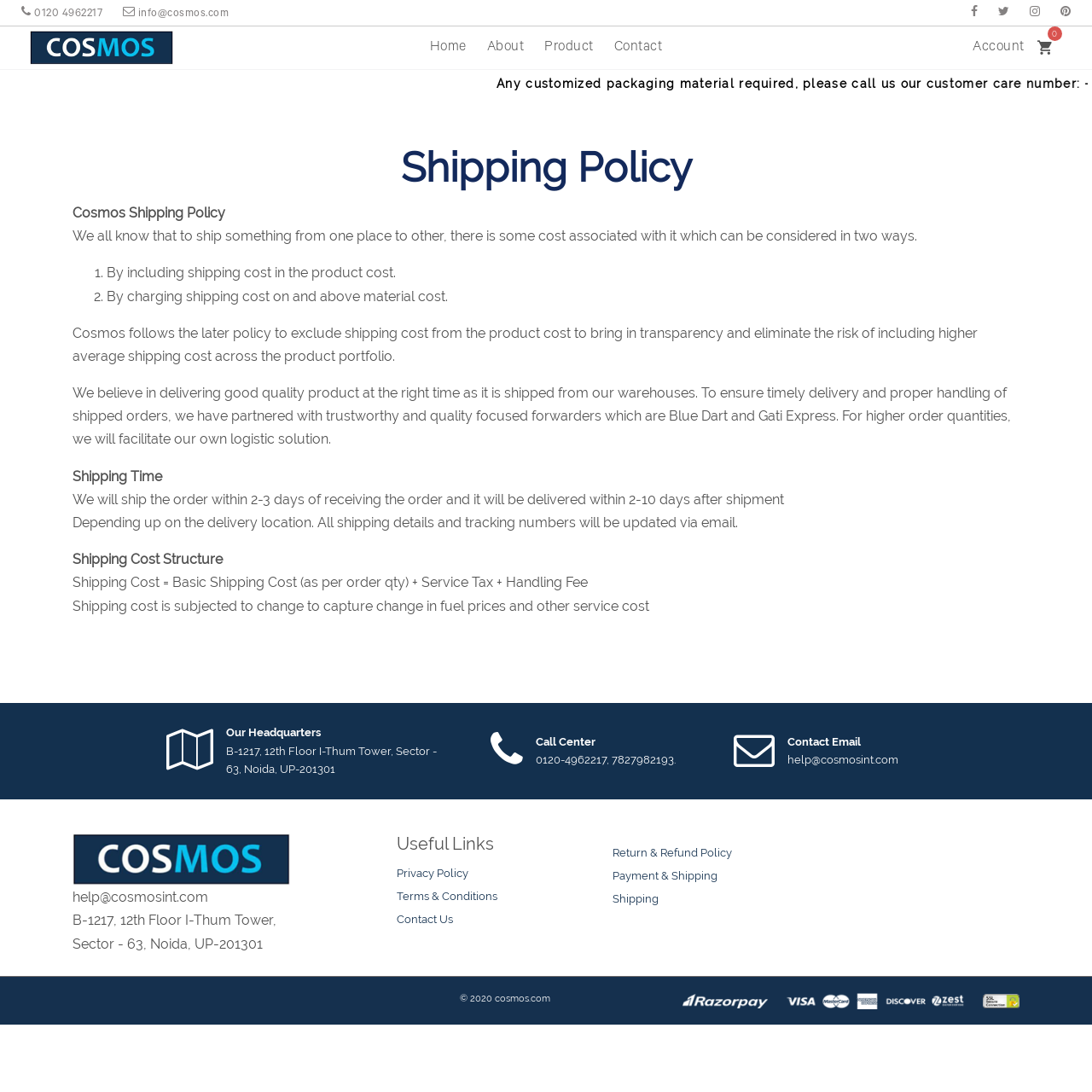Determine the bounding box coordinates of the region to click in order to accomplish the following instruction: "Contact via email". Provide the coordinates as four float numbers between 0 and 1, specifically [left, top, right, bottom].

[0.721, 0.673, 0.788, 0.685]